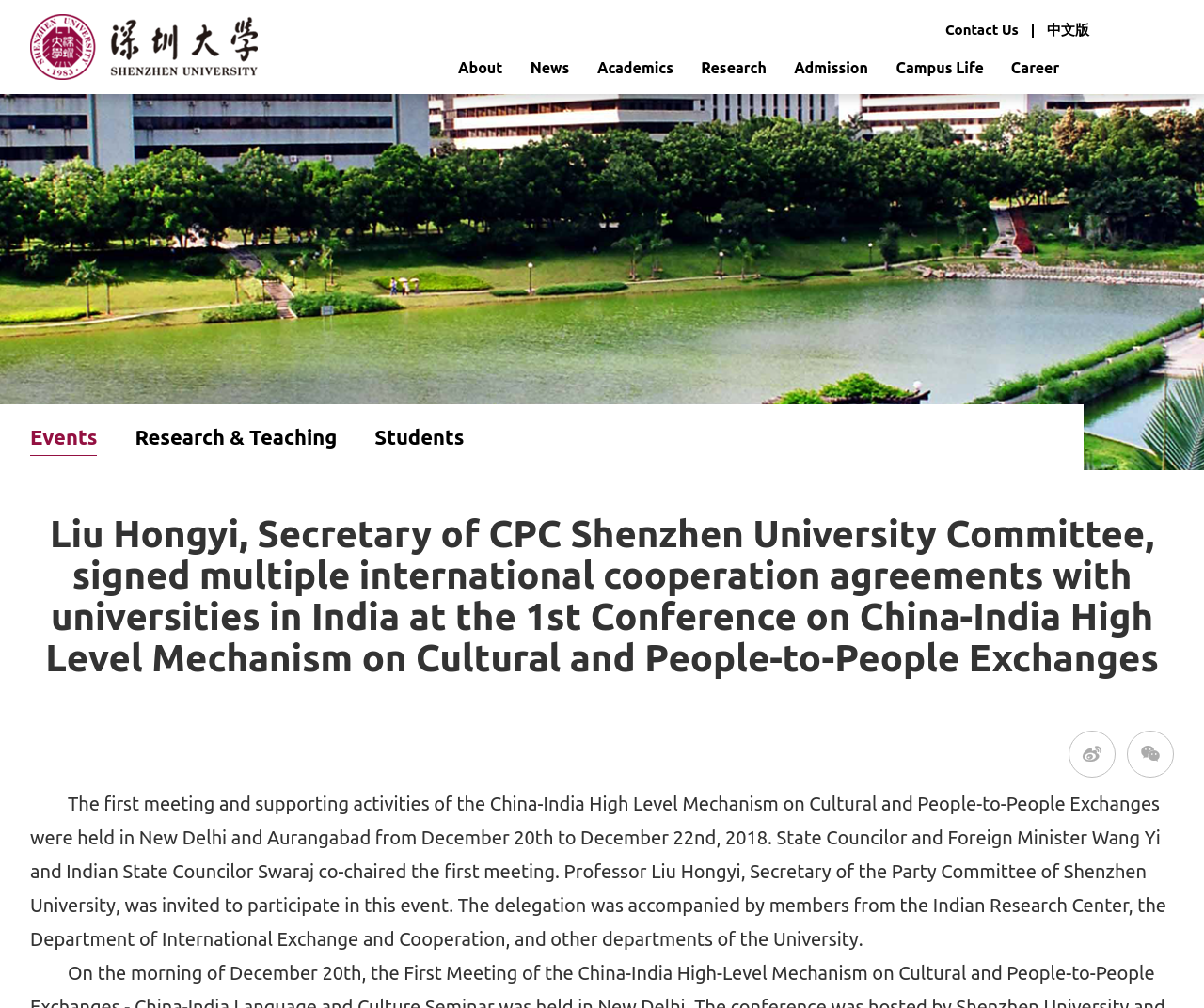Provide the bounding box coordinates for the UI element that is described by this text: "DemaxDe". The coordinates should be in the form of four float numbers between 0 and 1: [left, top, right, bottom].

None